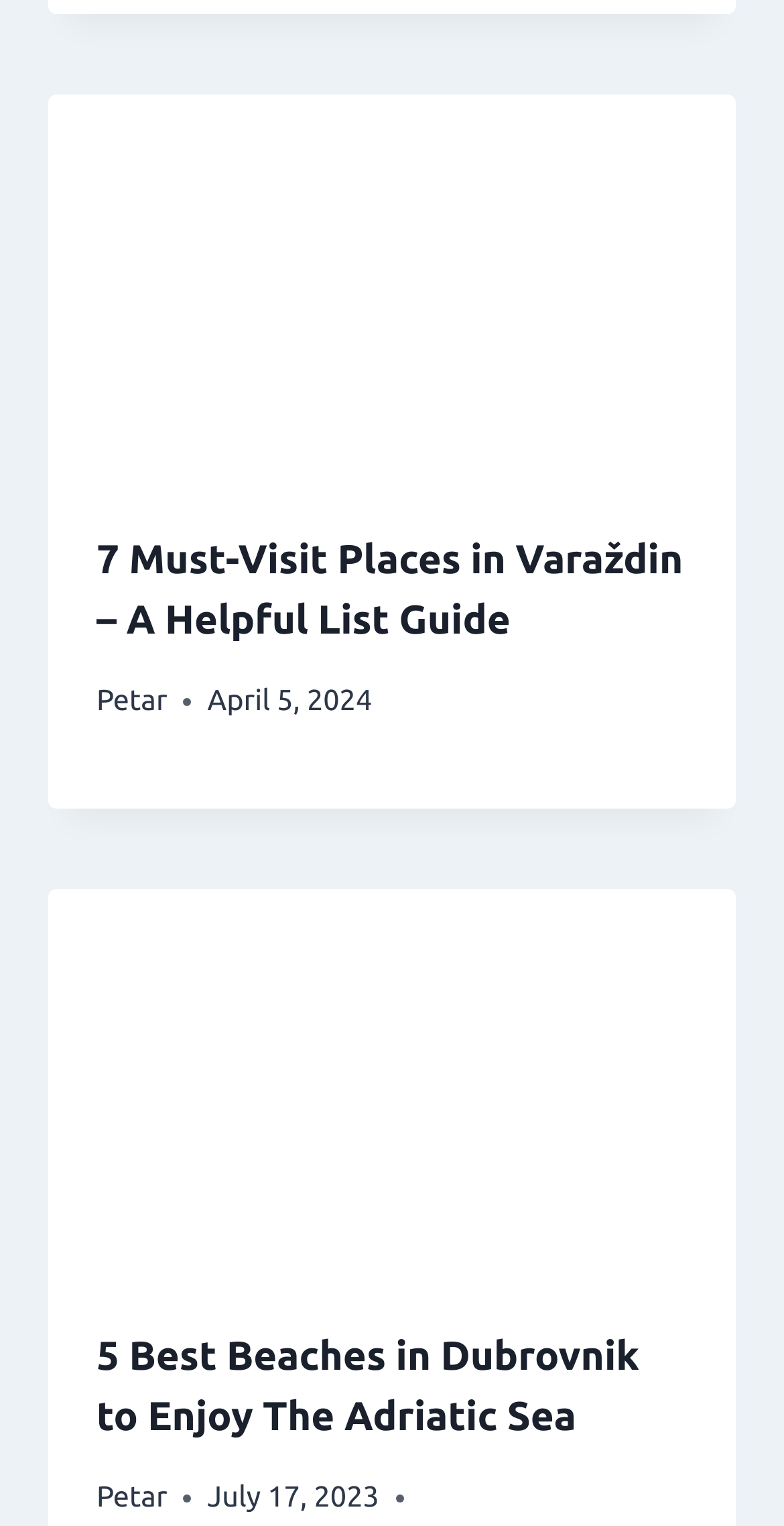Answer succinctly with a single word or phrase:
What is the title of the first article?

7 Must-Visit Places in Varaždin